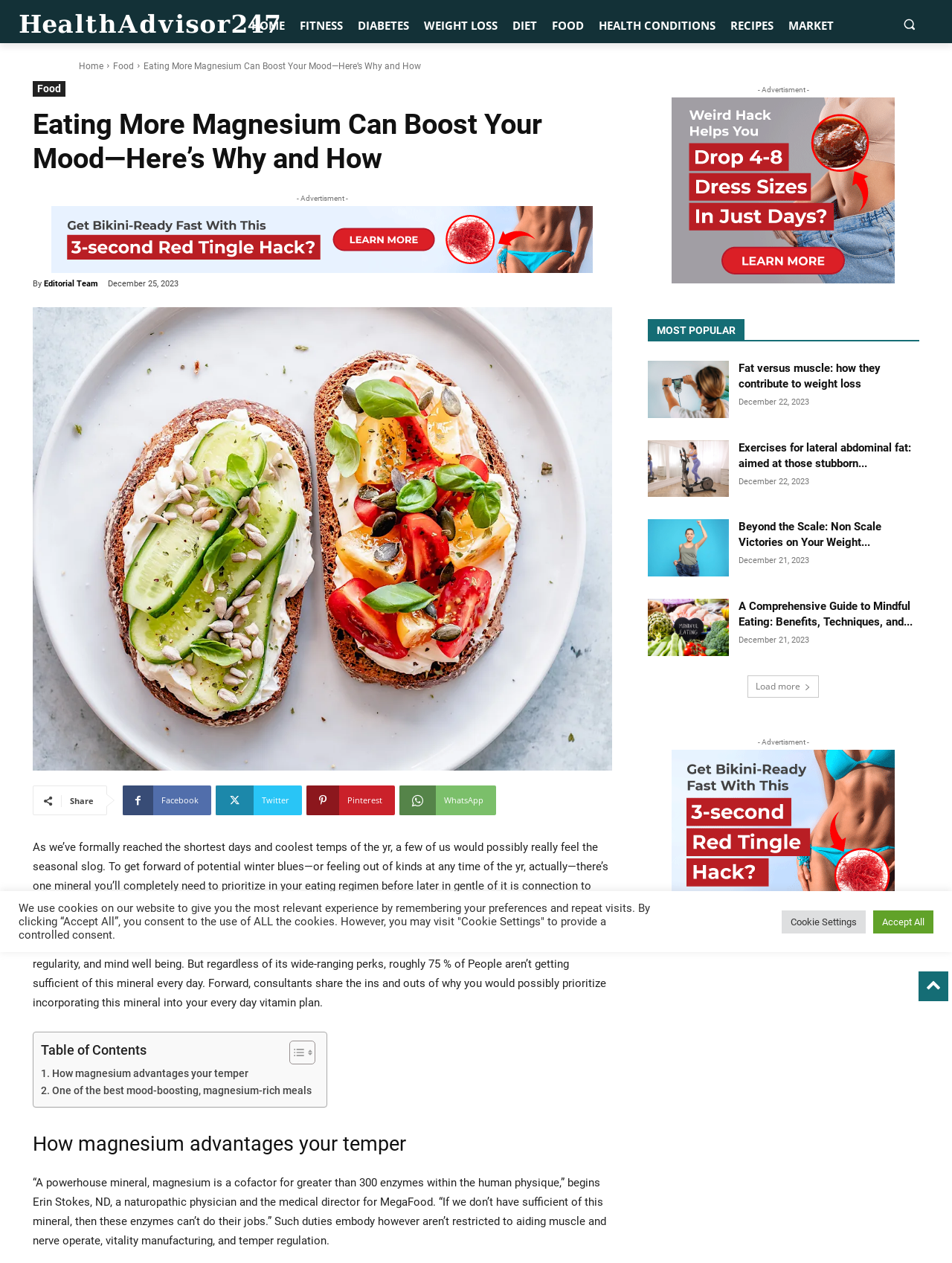Please provide a comprehensive response to the question based on the details in the image: What is the date of the article?

The date of the article is mentioned as 'December 25, 2023' which is displayed next to the author's name at the top of the article.